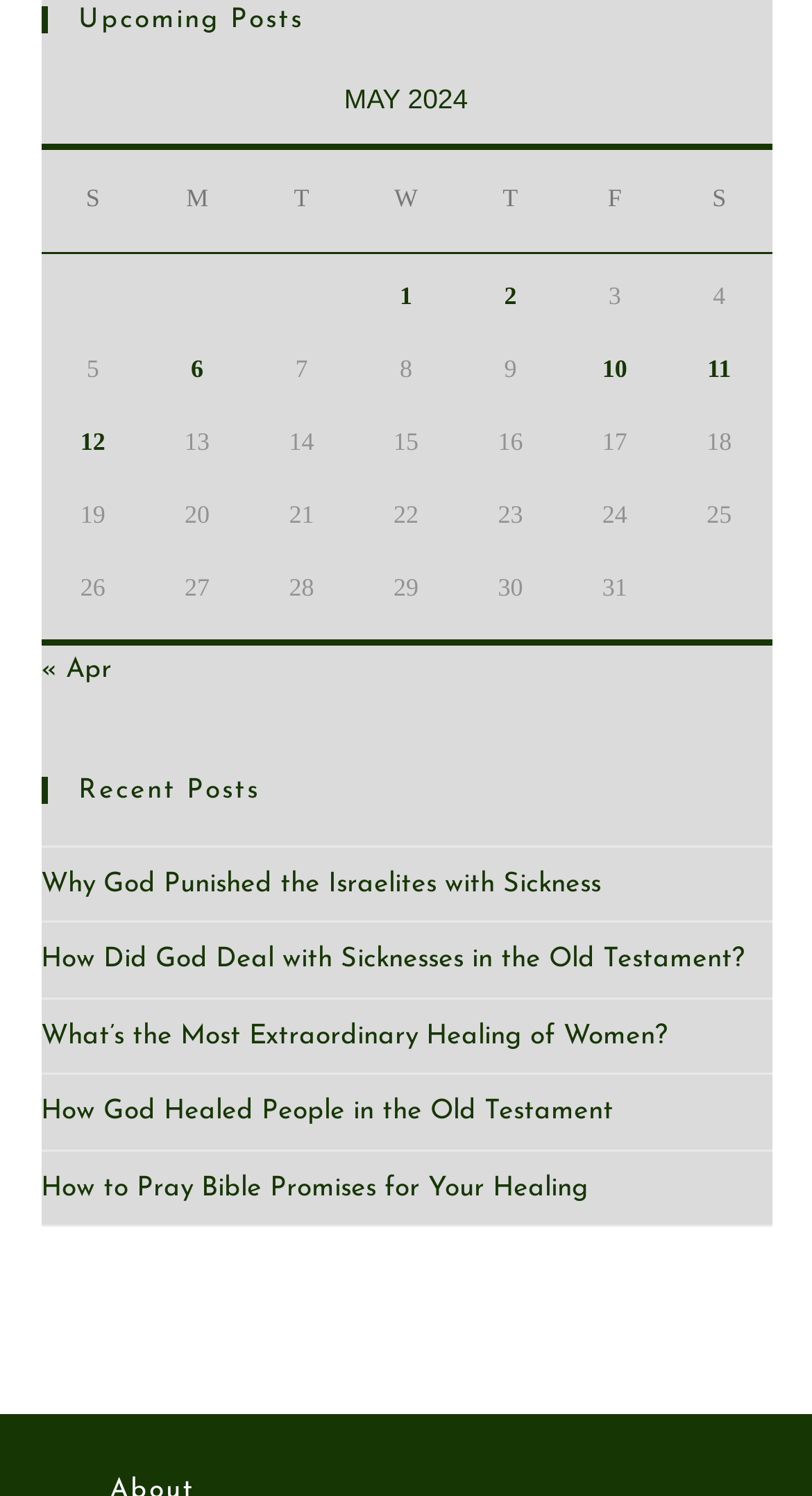Bounding box coordinates should be in the format (top-left x, top-left y, bottom-right x, bottom-right y) and all values should be floating point numbers between 0 and 1. Determine the bounding box coordinate for the UI element described as: 12

[0.099, 0.285, 0.13, 0.304]